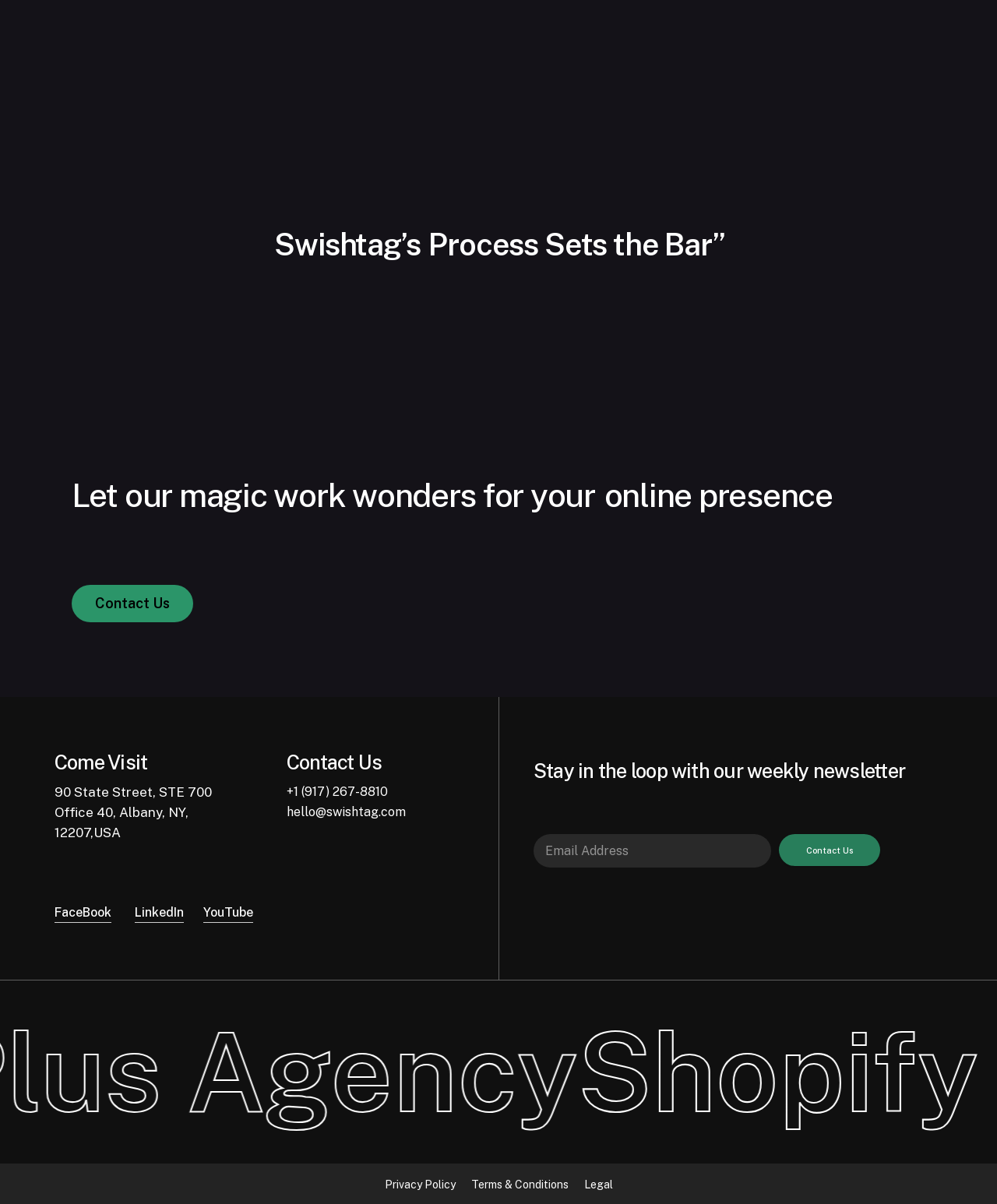Can you find the bounding box coordinates for the UI element given this description: "name="wpforms[fields][1]" placeholder="Email Address""? Provide the coordinates as four float numbers between 0 and 1: [left, top, right, bottom].

[0.535, 0.485, 0.773, 0.513]